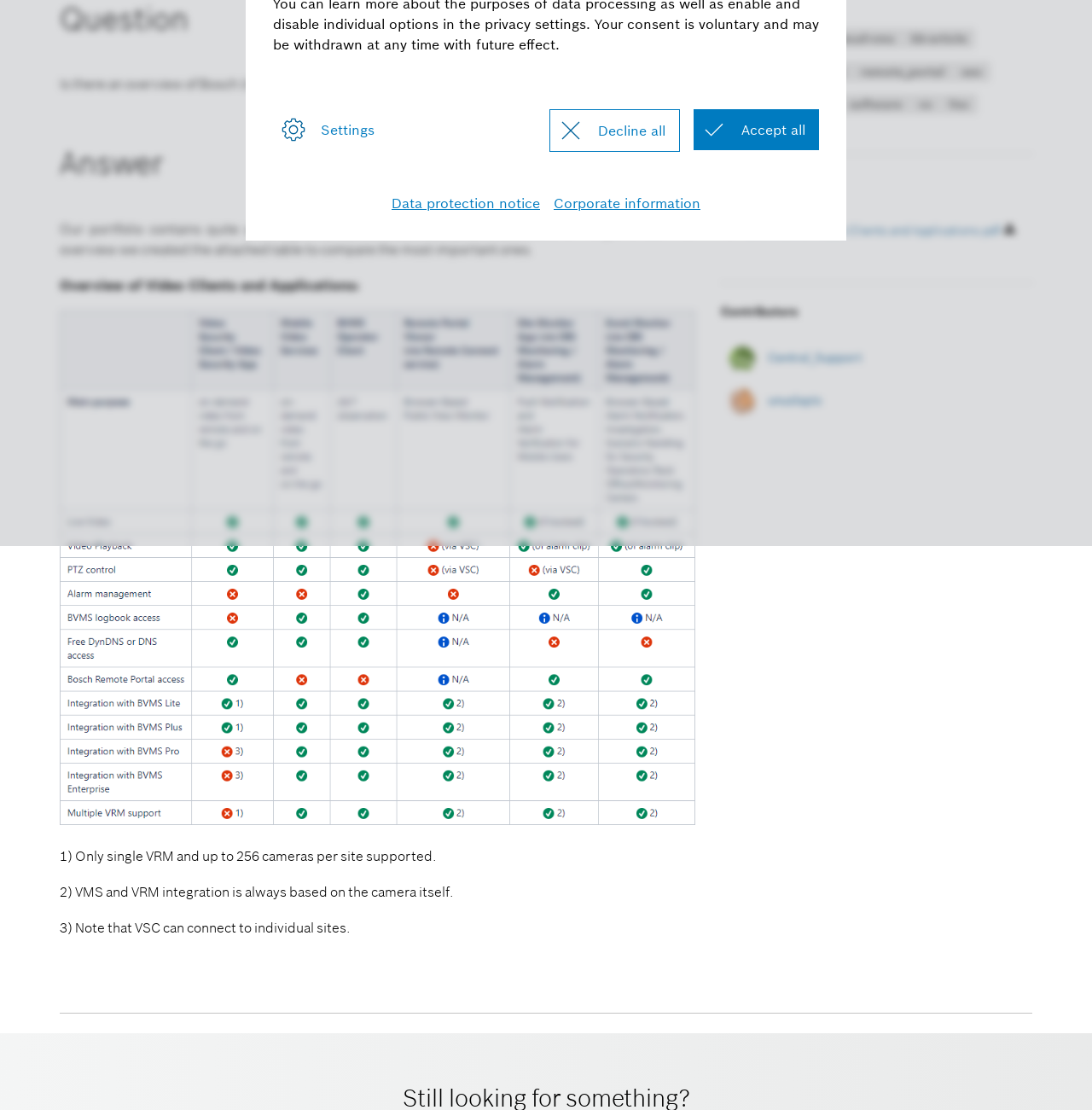Using the element description Mvs, predict the bounding box coordinates for the UI element. Provide the coordinates in (top-left x, top-left y, bottom-right x, bottom-right y) format with values ranging from 0 to 1.

[0.743, 0.055, 0.78, 0.073]